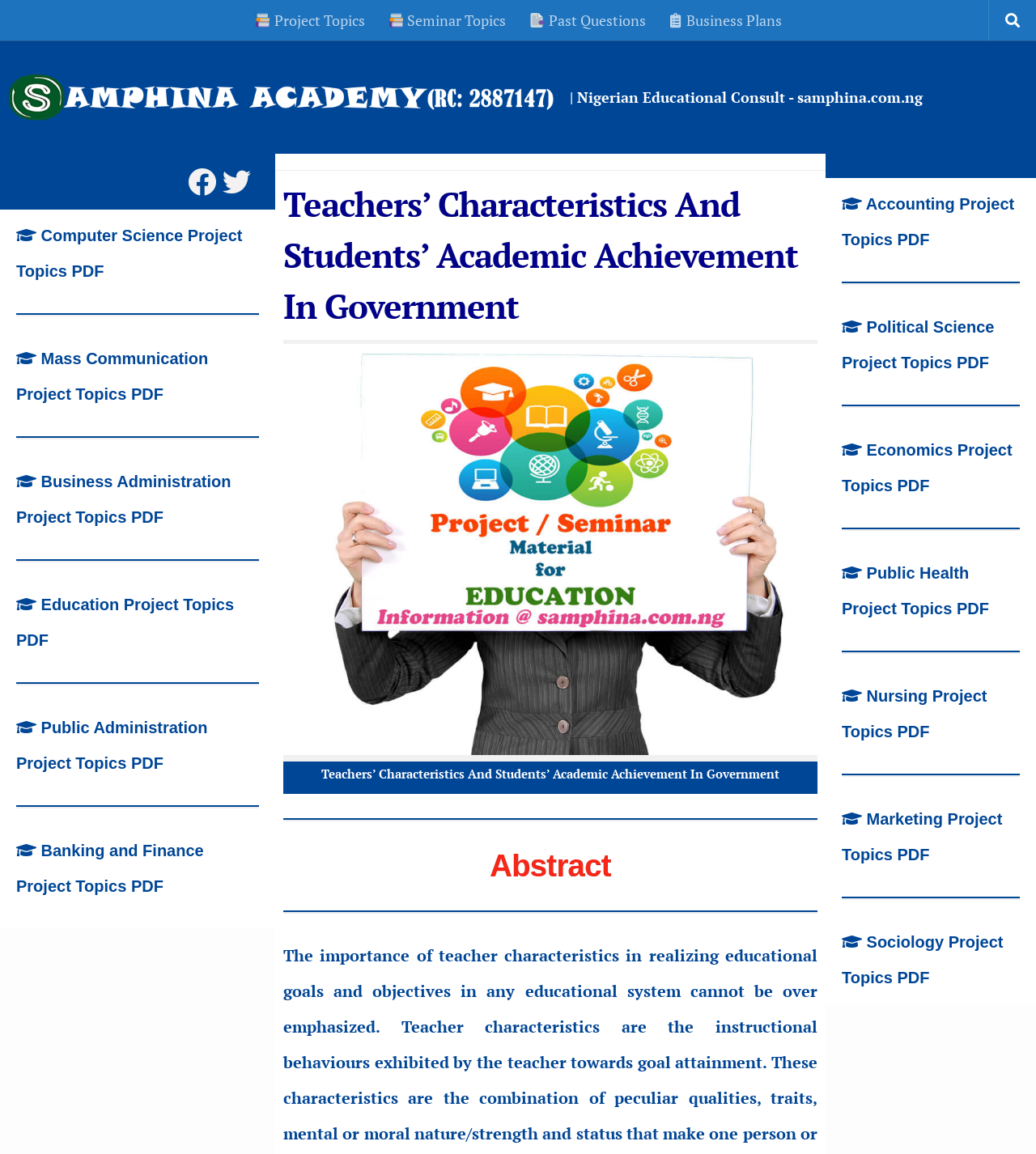Find the bounding box coordinates of the UI element according to this description: "Skip to content".

[0.003, 0.003, 0.144, 0.04]